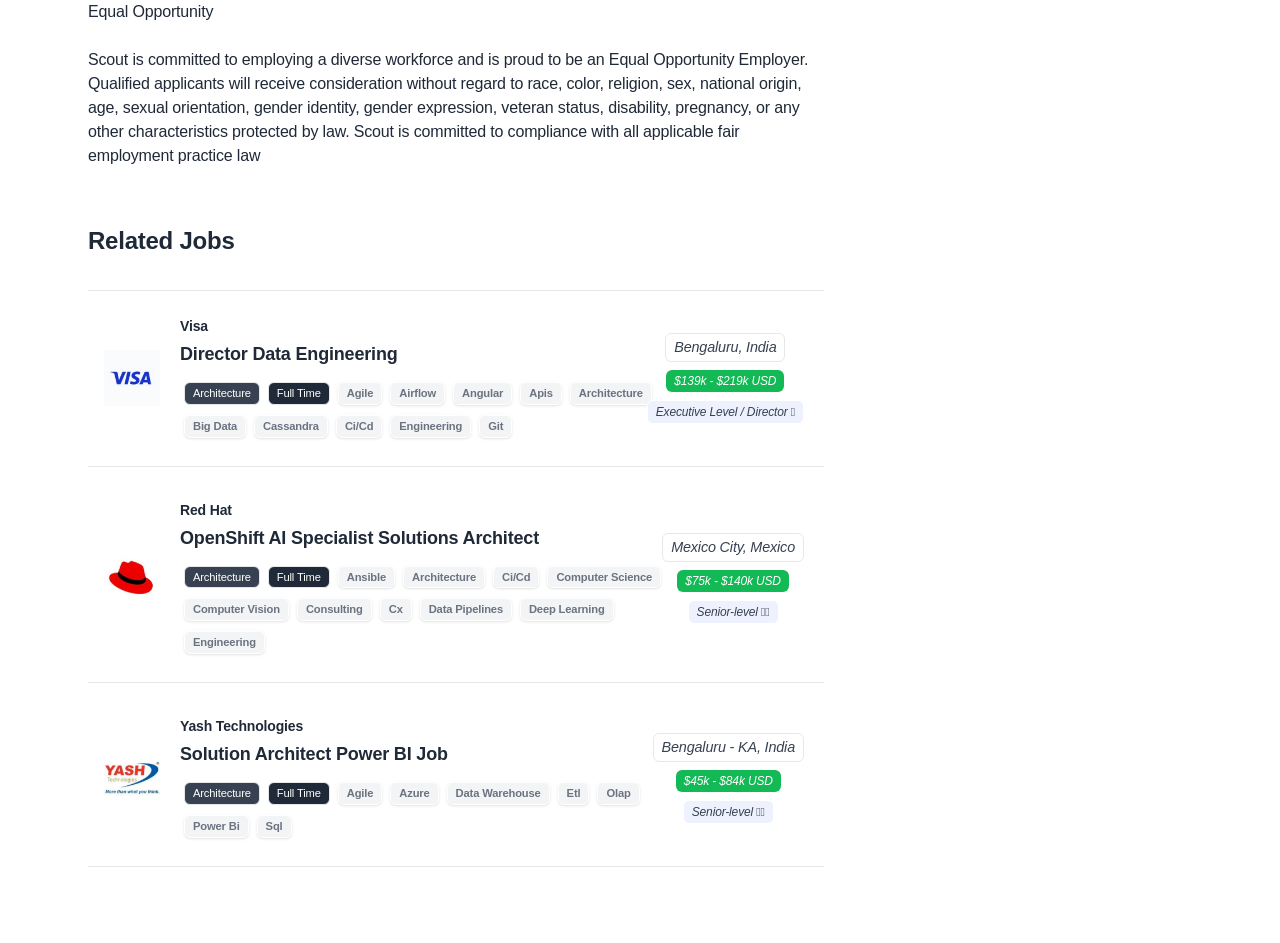Please find the bounding box coordinates (top-left x, top-left y, bottom-right x, bottom-right y) in the screenshot for the UI element described as follows: Mexico City, Mexico

[0.517, 0.565, 0.628, 0.595]